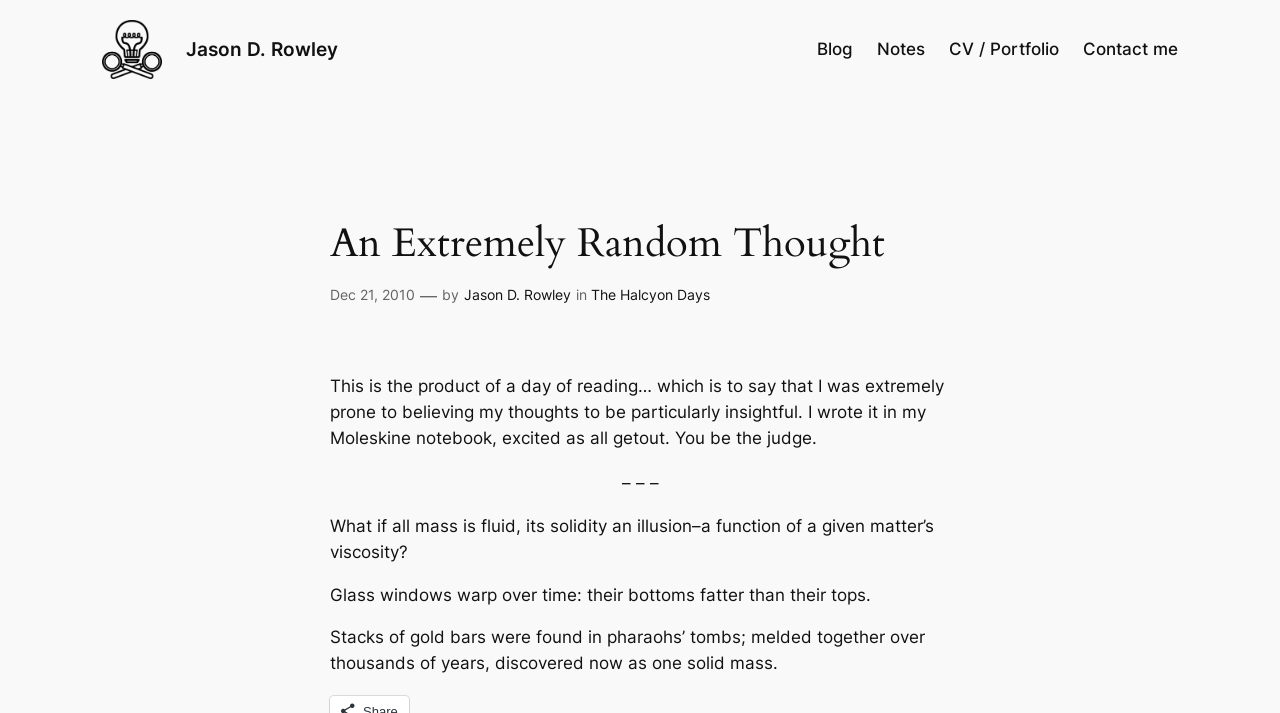Highlight the bounding box of the UI element that corresponds to this description: "Contact me".

[0.846, 0.051, 0.92, 0.088]